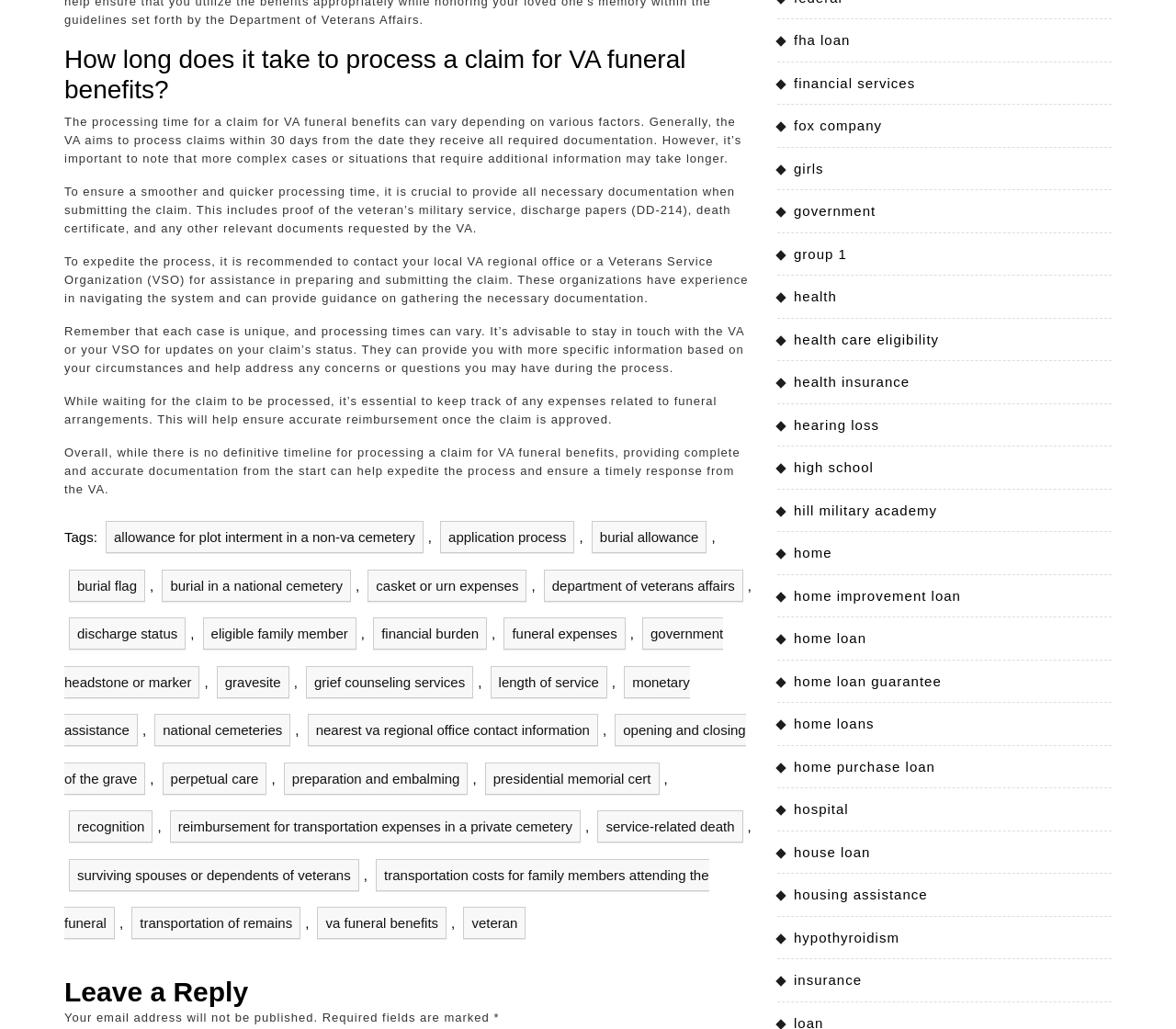Use a single word or phrase to answer the following:
What should be kept track of while waiting for the claim to be processed?

Expenses related to funeral arrangements